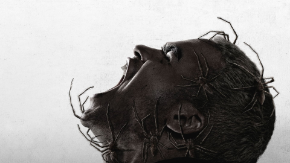List and describe all the prominent features within the image.

This striking and eerie image is a promotional graphic for the upcoming horror movie "Infested," set to release in 2024. It features the haunting visage of a man in extreme distress, his mouth agape in a silent scream. His head is darkened and partially obscured by a swarm of ominous spiders, crawling over his skin, which enhances the sense of dread and horror. The stark white background amplifies the contrast of the figure, drawing attention to the chaotic movement of the spiders and the man's expression of terror. This chilling visual effectively captures the film's theme of fear and entrapment, promising an intense viewing experience that taps into primal phobias.